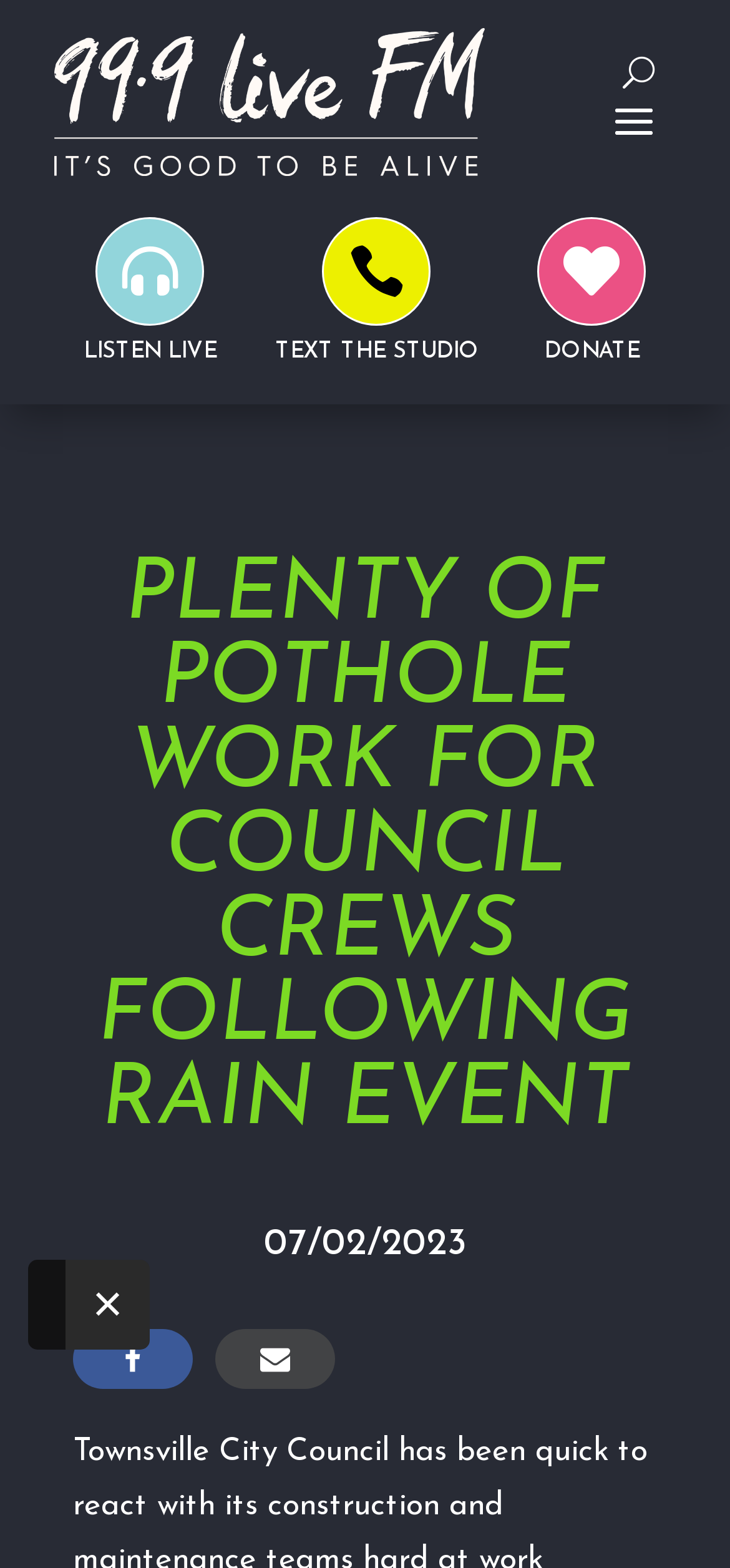Determine the main headline from the webpage and extract its text.

PLENTY OF POTHOLE WORK FOR COUNCIL CREWS FOLLOWING RAIN EVENT